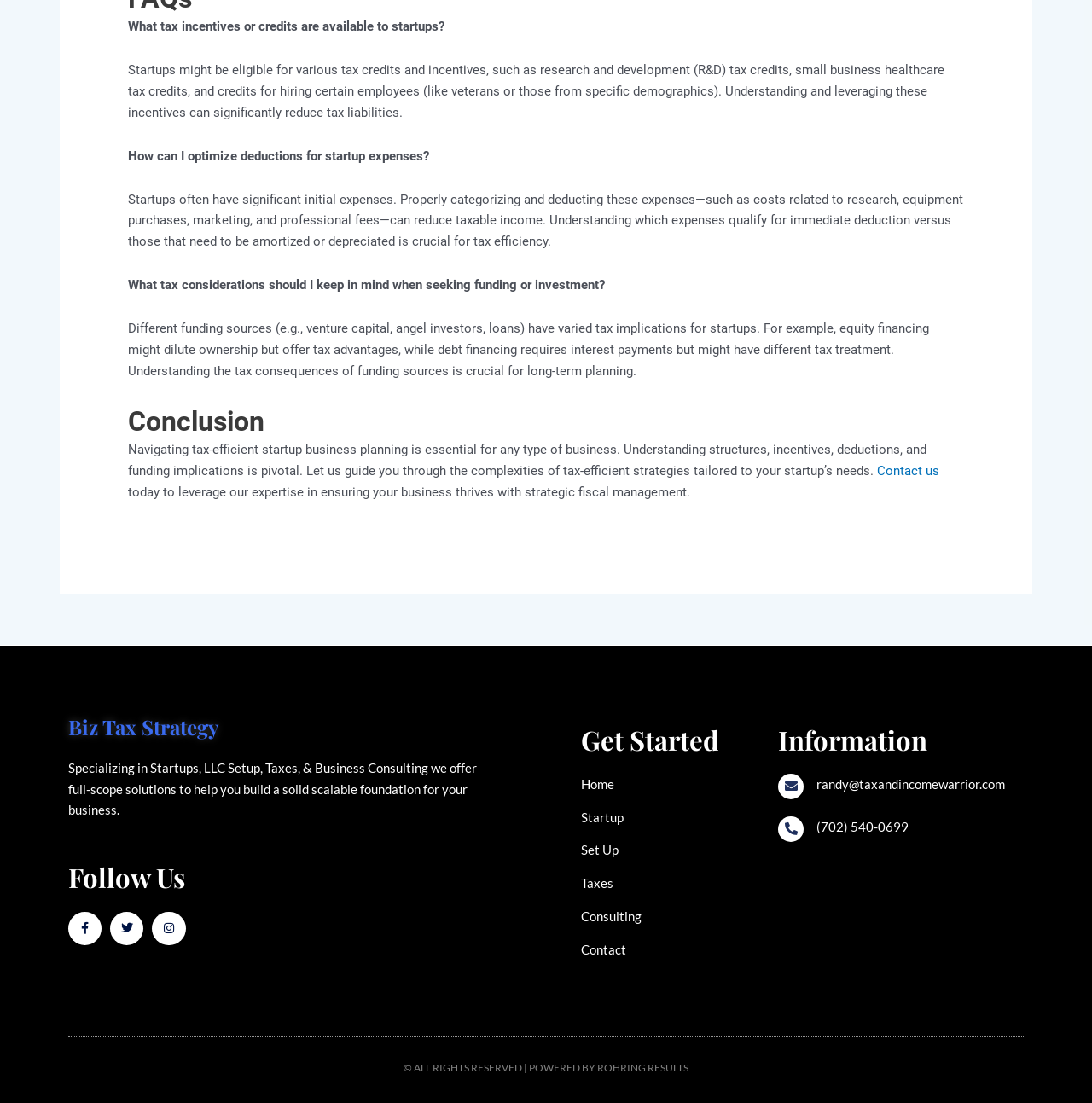Please provide a detailed answer to the question below based on the screenshot: 
What is the main topic of this webpage?

Based on the content of the webpage, it appears to be discussing tax strategies and incentives for startups, including research and development tax credits, small business healthcare tax credits, and credits for hiring certain employees. The webpage also provides information on optimizing deductions for startup expenses and tax considerations for funding sources.